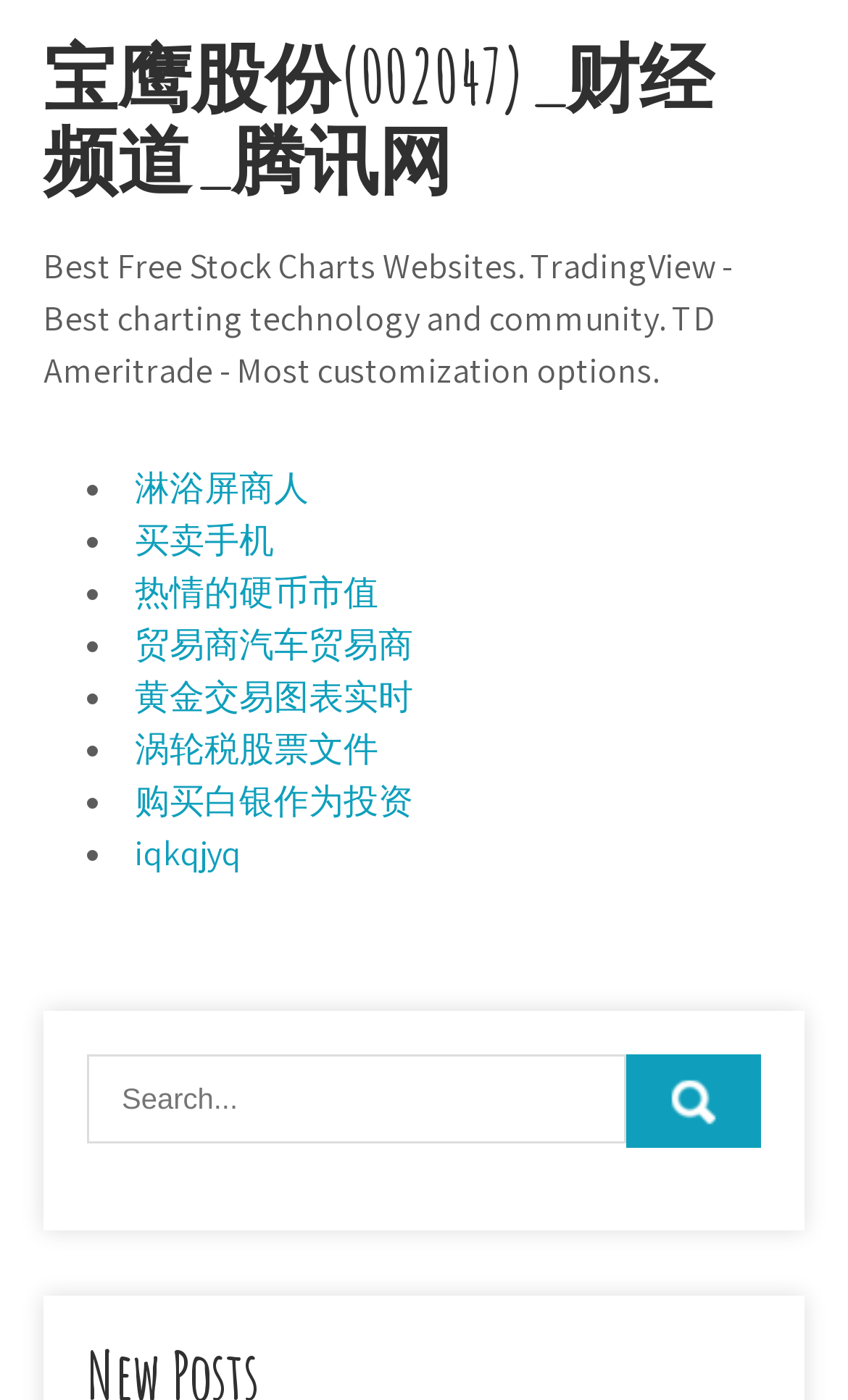Please examine the image and provide a detailed answer to the question: What is the purpose of the search box?

The search box is located at the bottom of the webpage, and it has a button labeled 'Search', indicating that it is intended for users to search for specific content within the website.